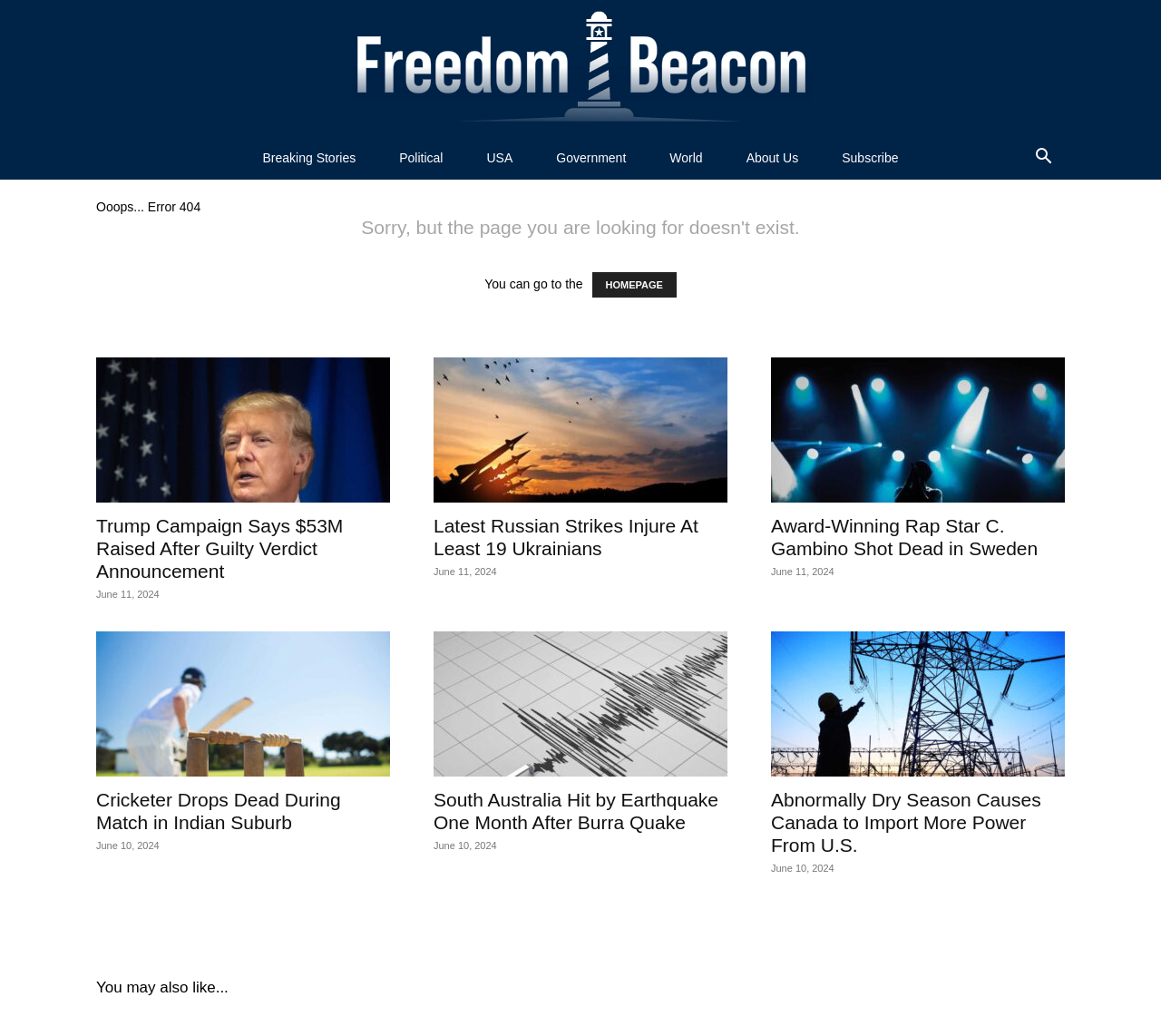Pinpoint the bounding box coordinates of the element you need to click to execute the following instruction: "Search for products". The bounding box should be represented by four float numbers between 0 and 1, in the format [left, top, right, bottom].

None